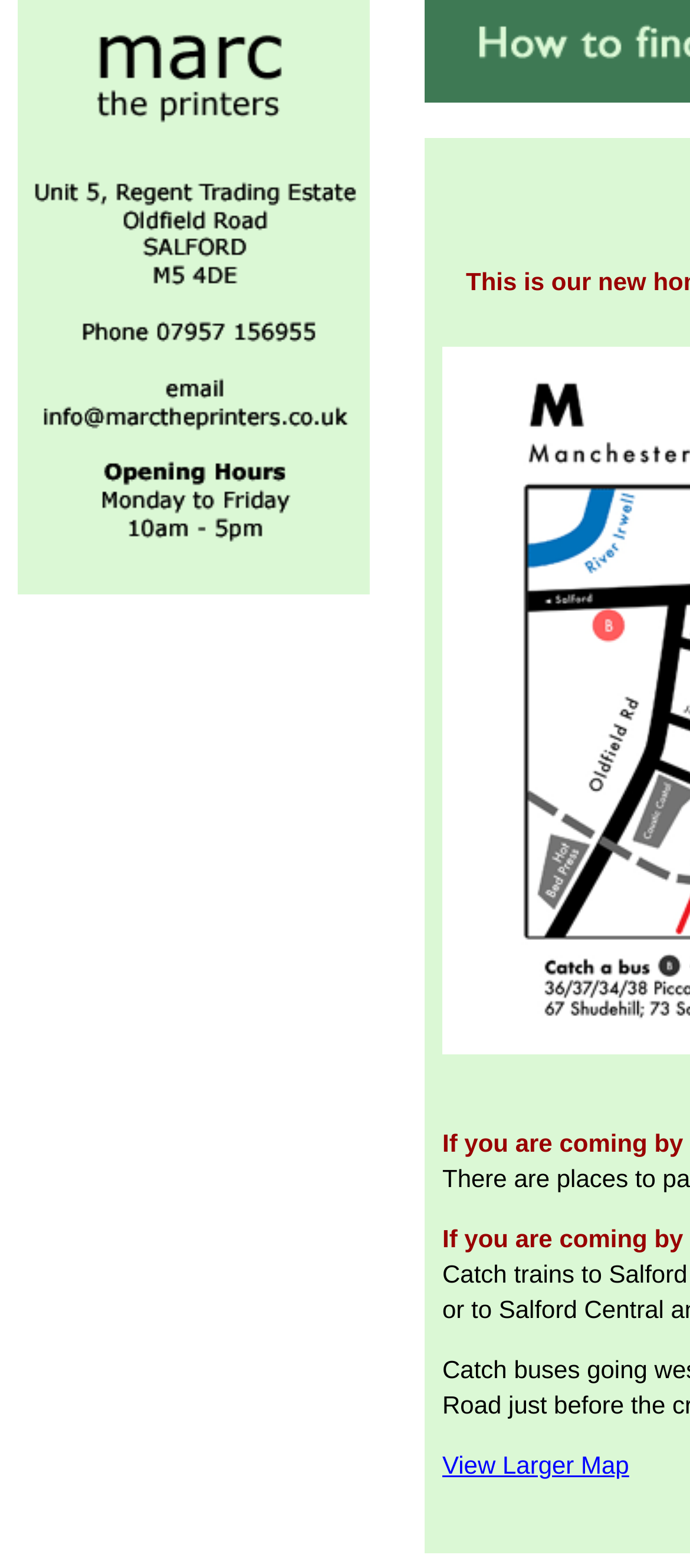Can you find the bounding box coordinates for the UI element given this description: "View Larger Map"? Provide the coordinates as four float numbers between 0 and 1: [left, top, right, bottom].

[0.641, 0.925, 0.912, 0.943]